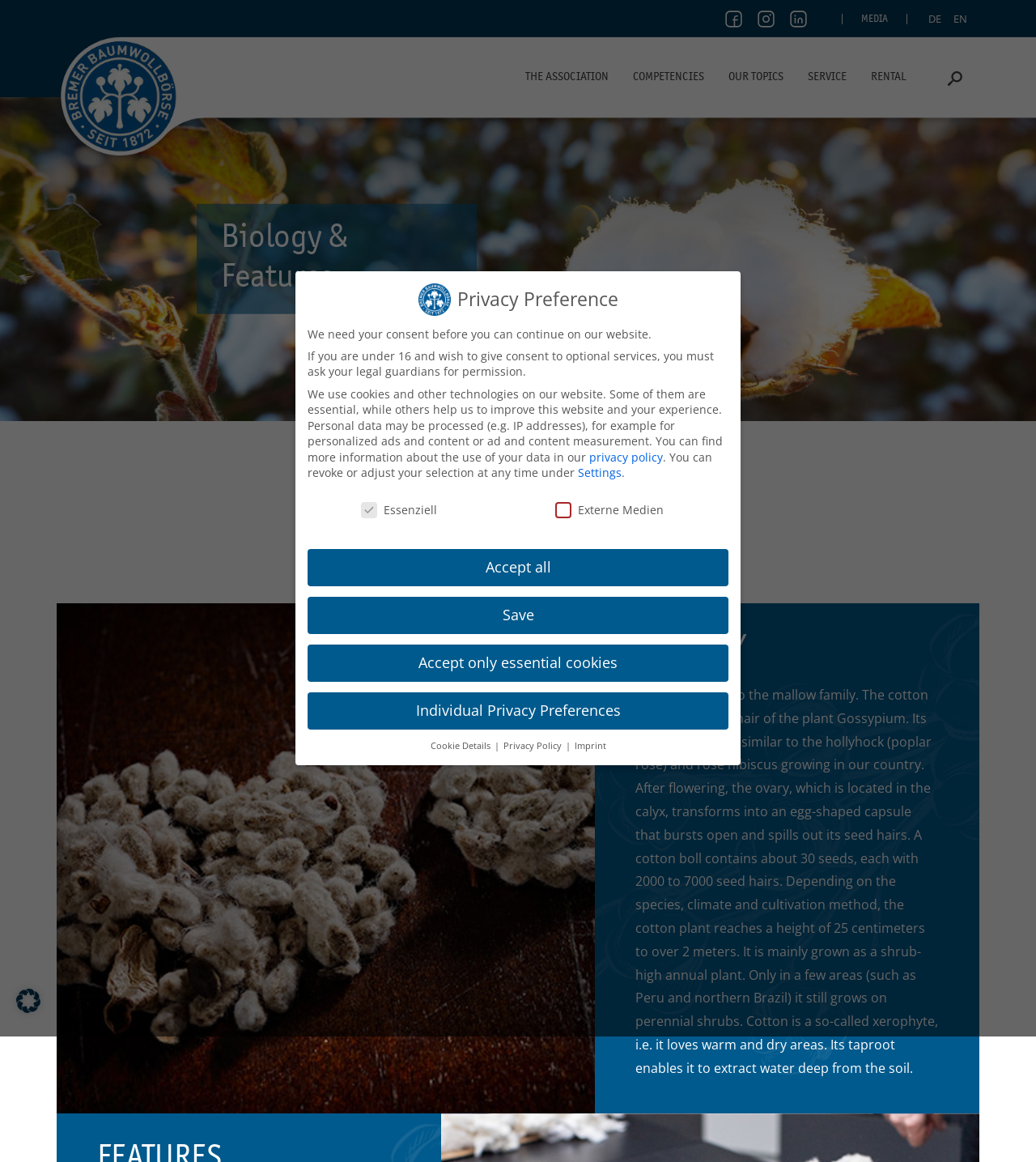Determine the bounding box coordinates of the clickable region to execute the instruction: "Search for something". The coordinates should be four float numbers between 0 and 1, denoted as [left, top, right, bottom].

[0.842, 0.047, 0.934, 0.088]